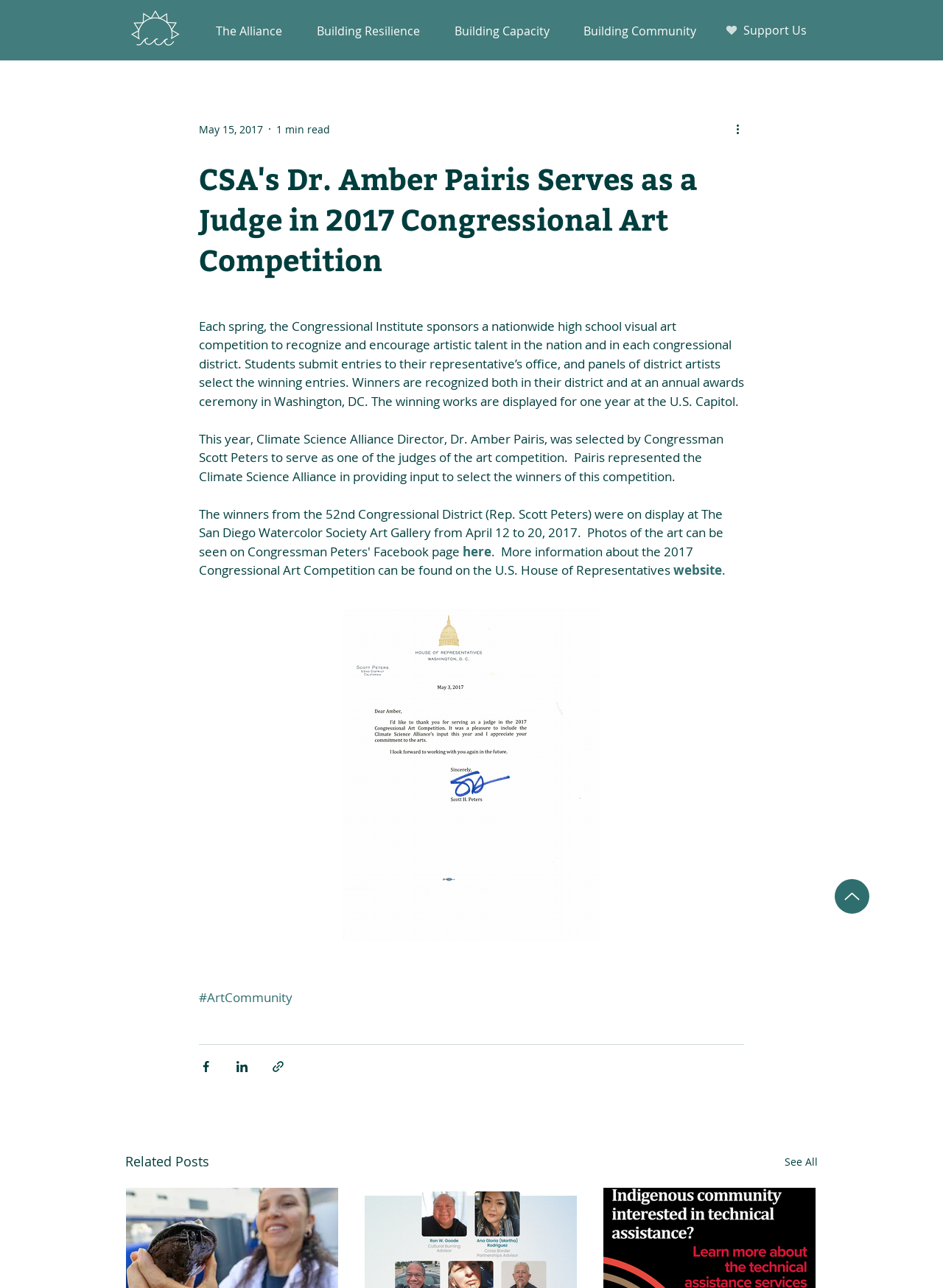Find the UI element described as: "Building Resilience" and predict its bounding box coordinates. Ensure the coordinates are four float numbers between 0 and 1, [left, top, right, bottom].

[0.318, 0.011, 0.463, 0.038]